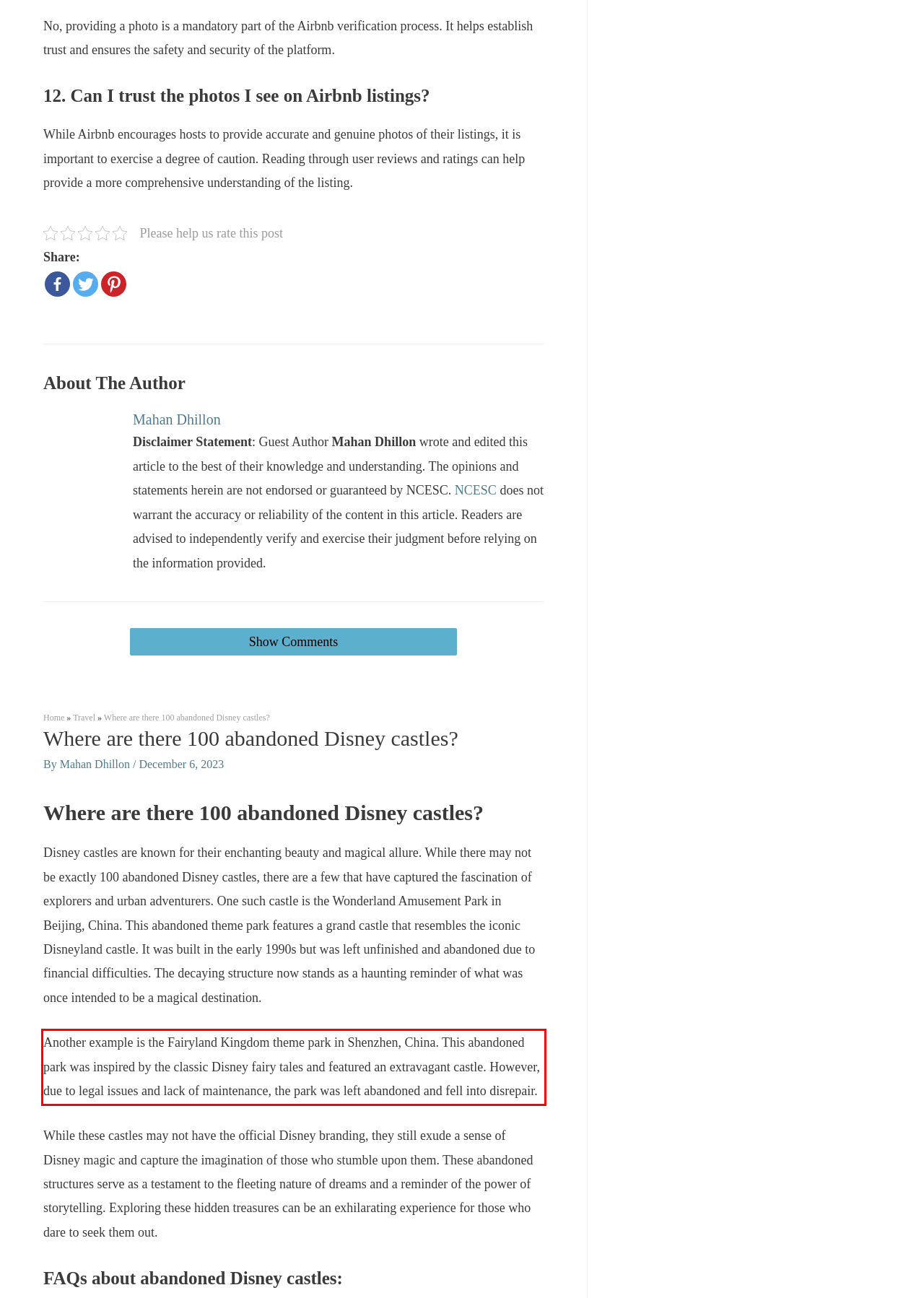Within the provided webpage screenshot, find the red rectangle bounding box and perform OCR to obtain the text content.

Another example is the Fairyland Kingdom theme park in Shenzhen, China. This abandoned park was inspired by the classic Disney fairy tales and featured an extravagant castle. However, due to legal issues and lack of maintenance, the park was left abandoned and fell into disrepair.